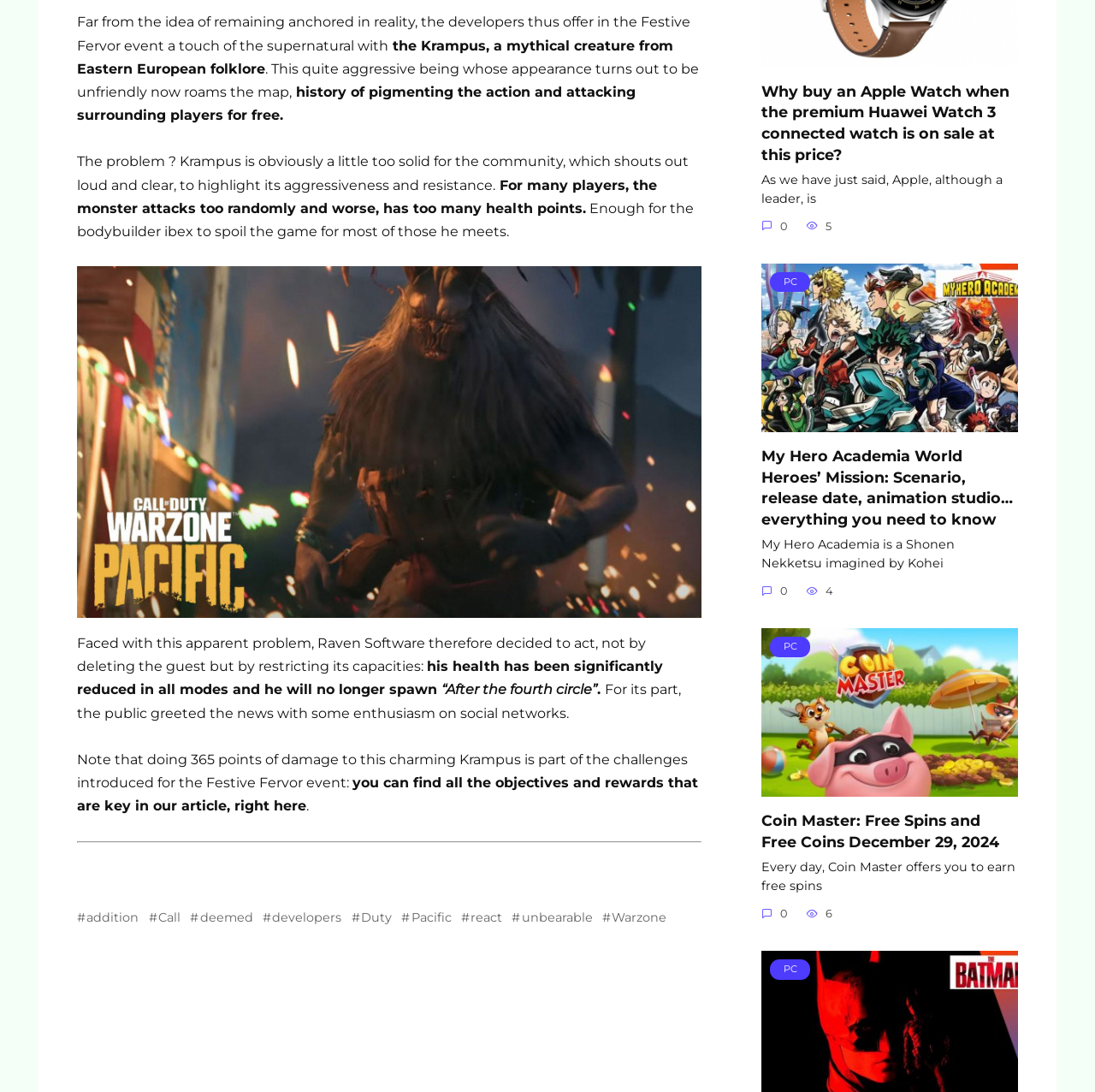What is the name of the game where Krampus is a new addition?
Based on the visual information, provide a detailed and comprehensive answer.

The answer can be found in the image element, which has a description 'Call of Duty Warzone Pacific: a new addition deemed unbearable, the developers react'.